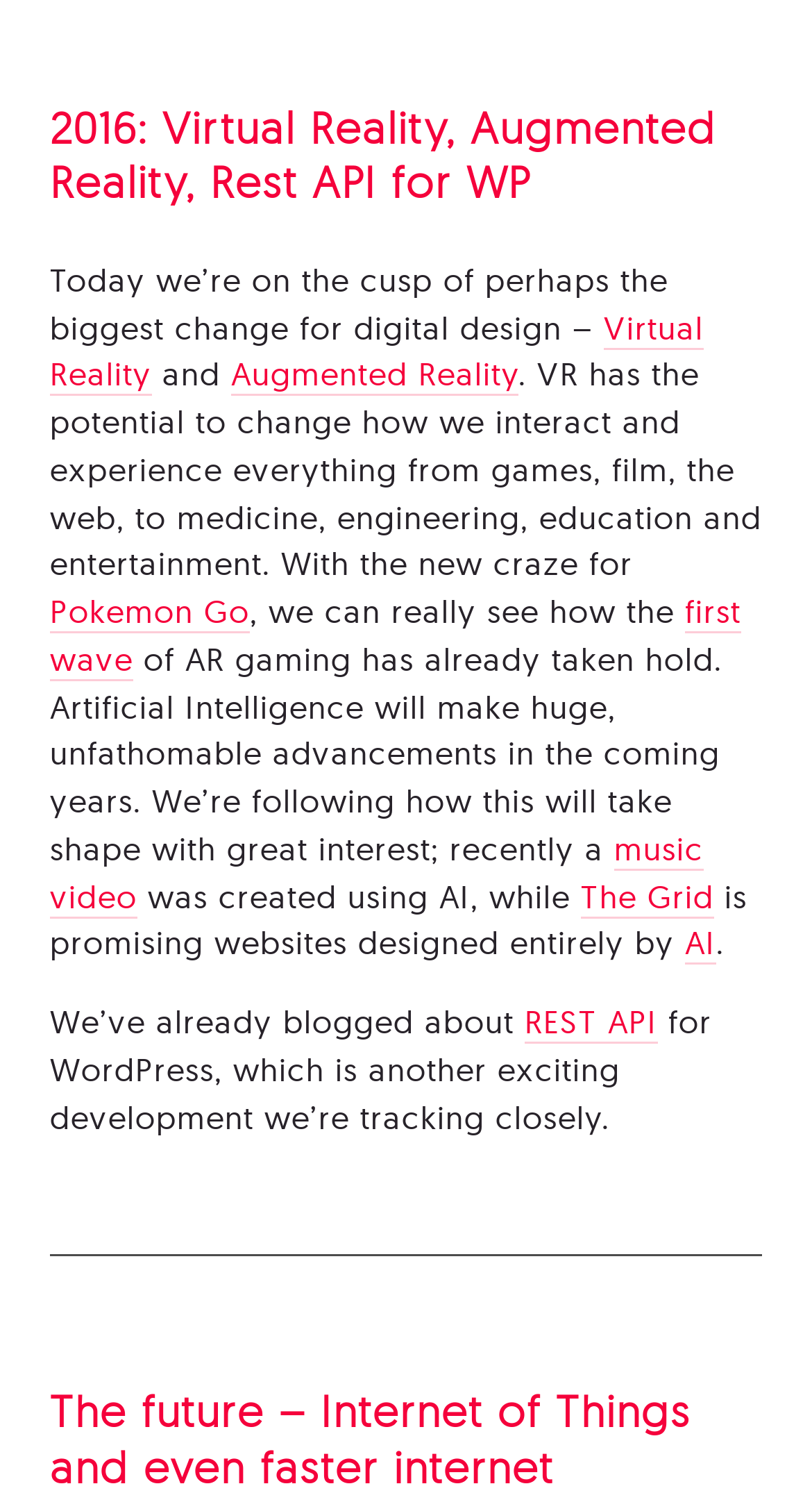From the element description: "Augmented Reality", extract the bounding box coordinates of the UI element. The coordinates should be expressed as four float numbers between 0 and 1, in the order [left, top, right, bottom].

[0.285, 0.238, 0.638, 0.266]